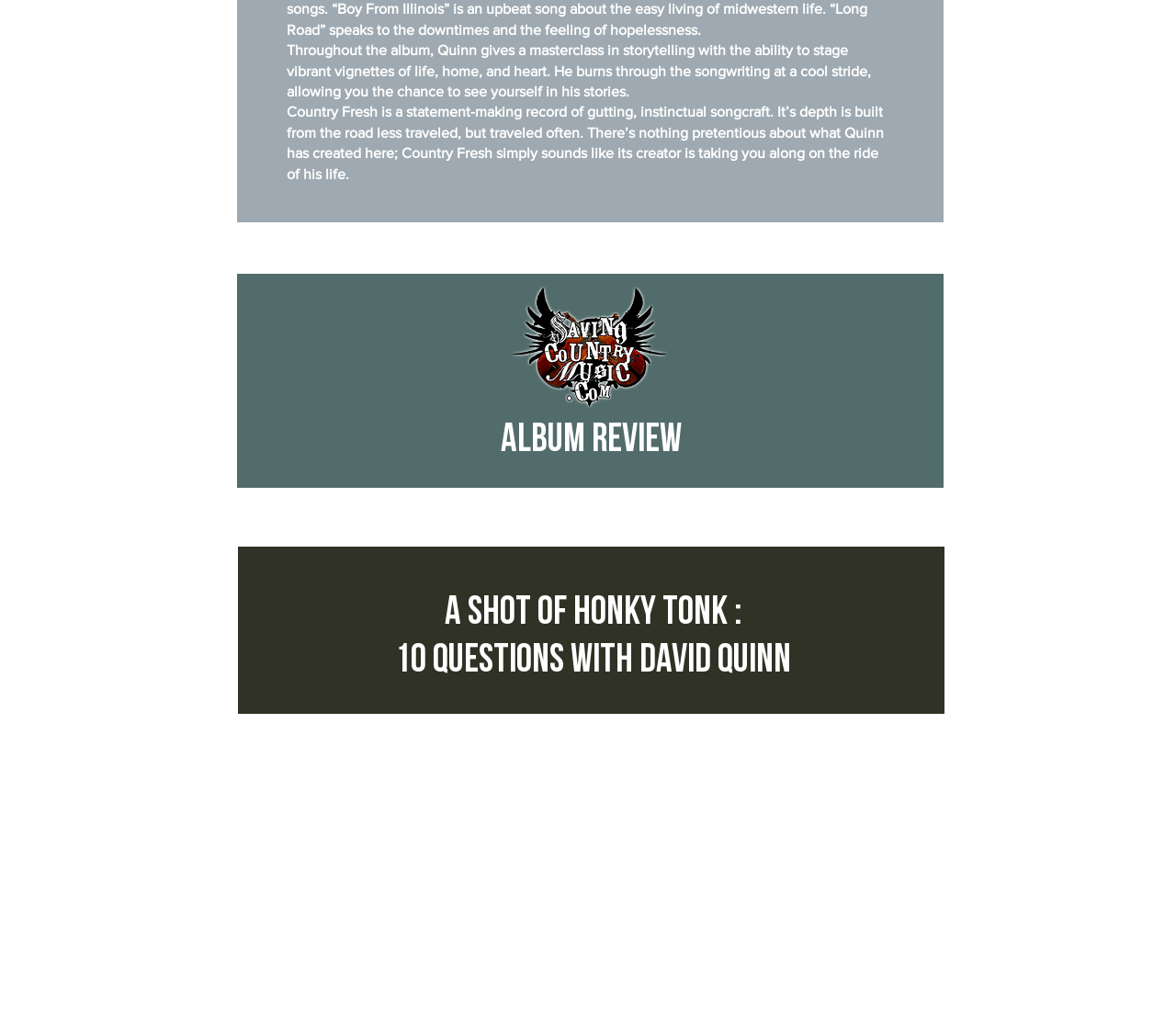Answer the question in a single word or phrase:
What is the topic of the album review?

Country Fresh